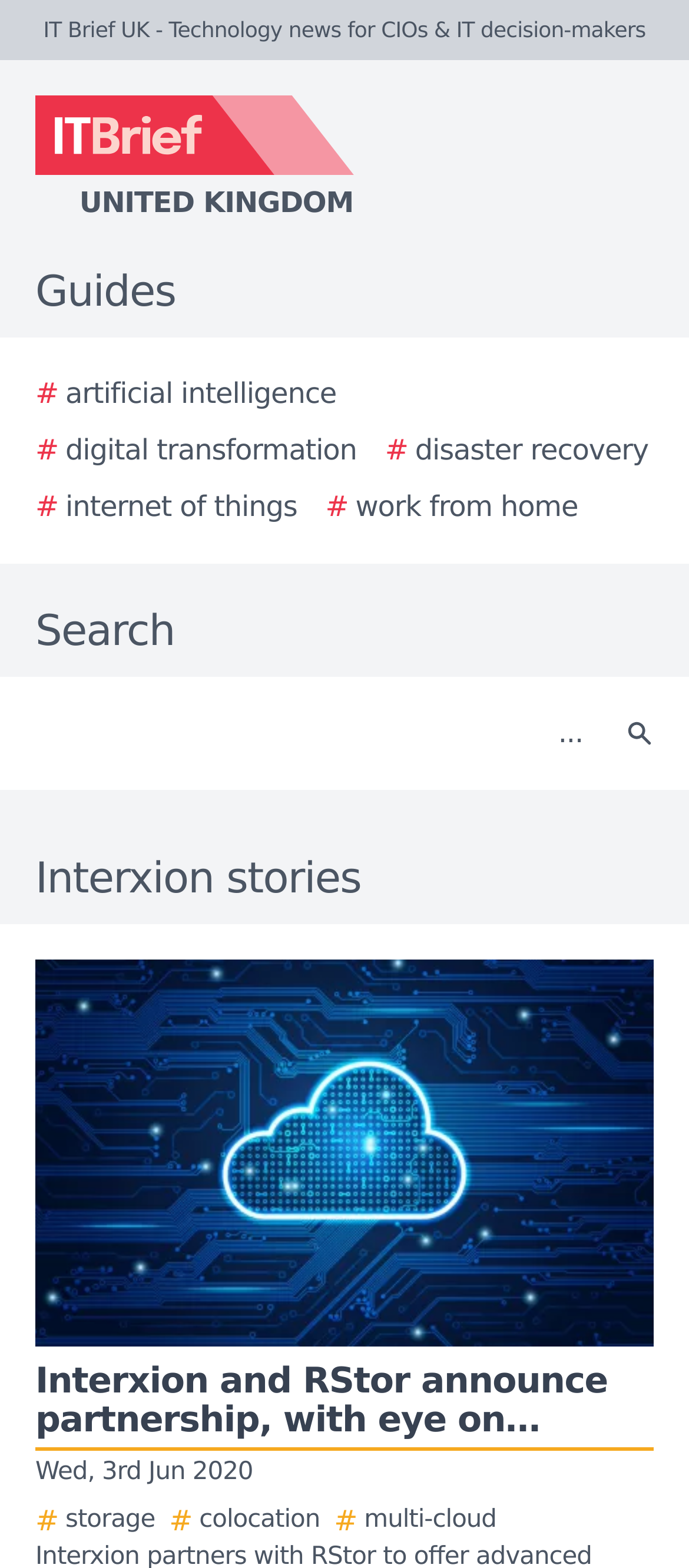What is the main topic of the webpage?
Refer to the image and answer the question using a single word or phrase.

Interxion stories